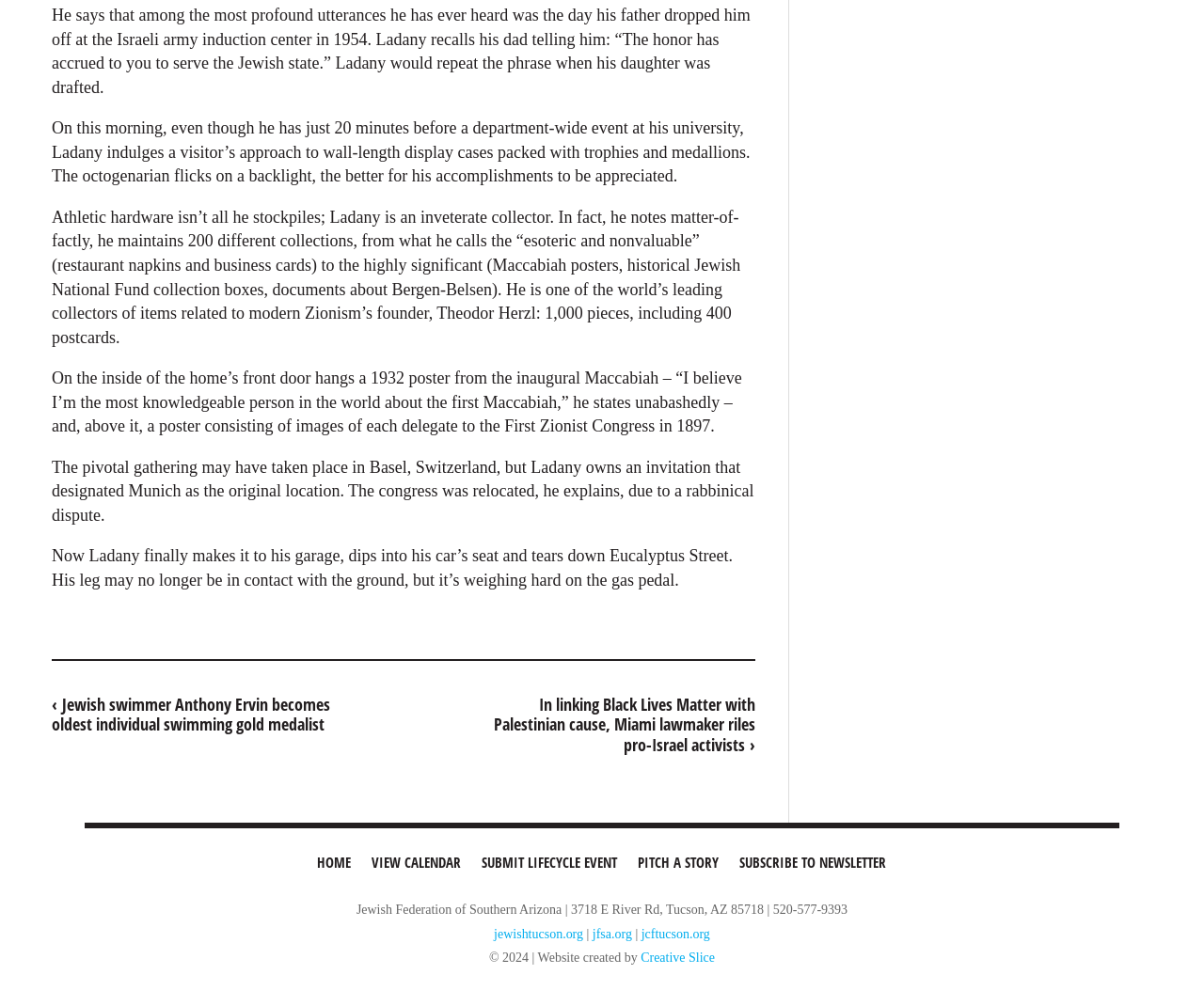What is the purpose of the links at the top of the webpage?
Using the image provided, answer with just one word or phrase.

Navigation